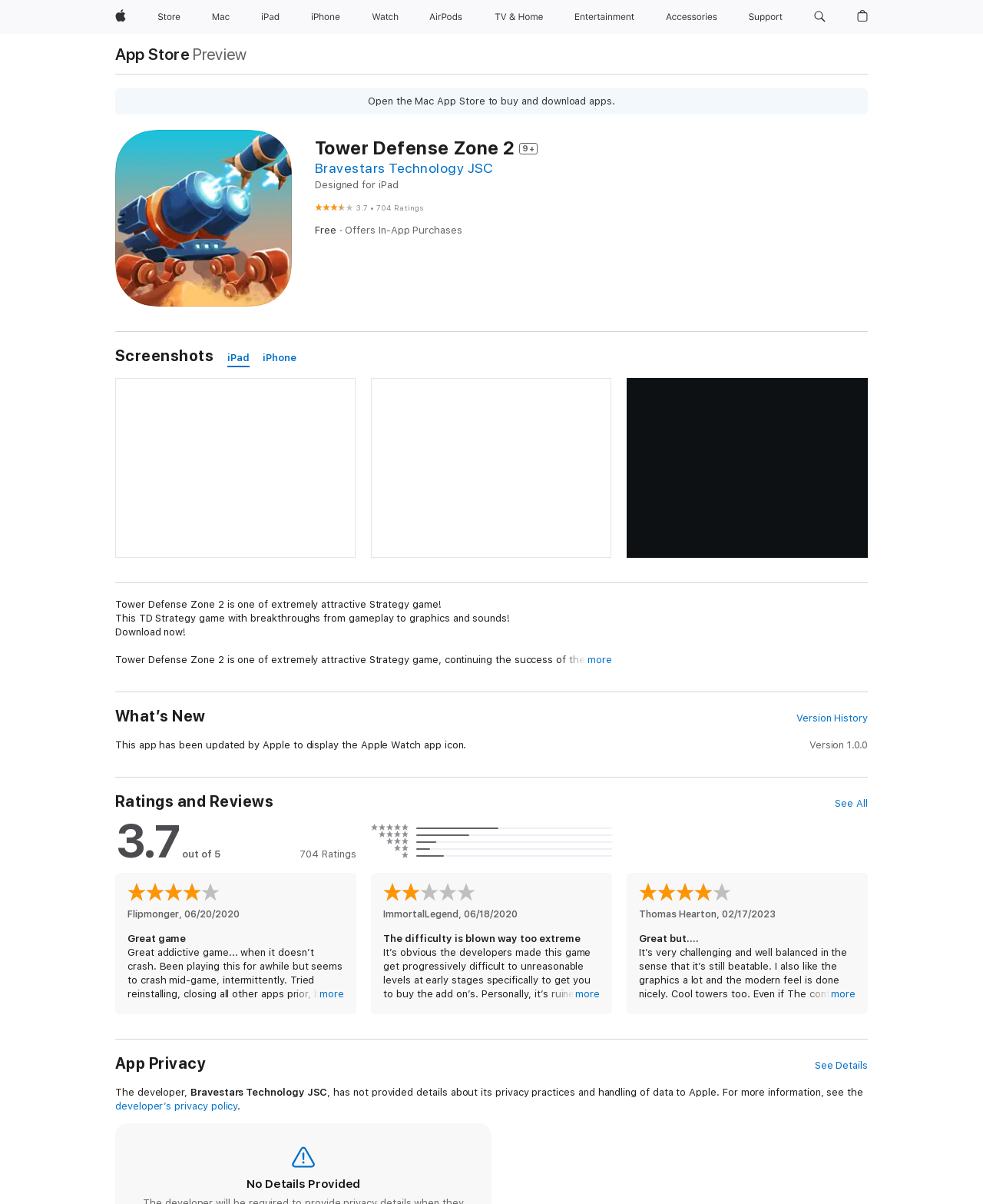Based on the element description: "See Details", identify the UI element and provide its bounding box coordinates. Use four float numbers between 0 and 1, [left, top, right, bottom].

[0.829, 0.879, 0.883, 0.891]